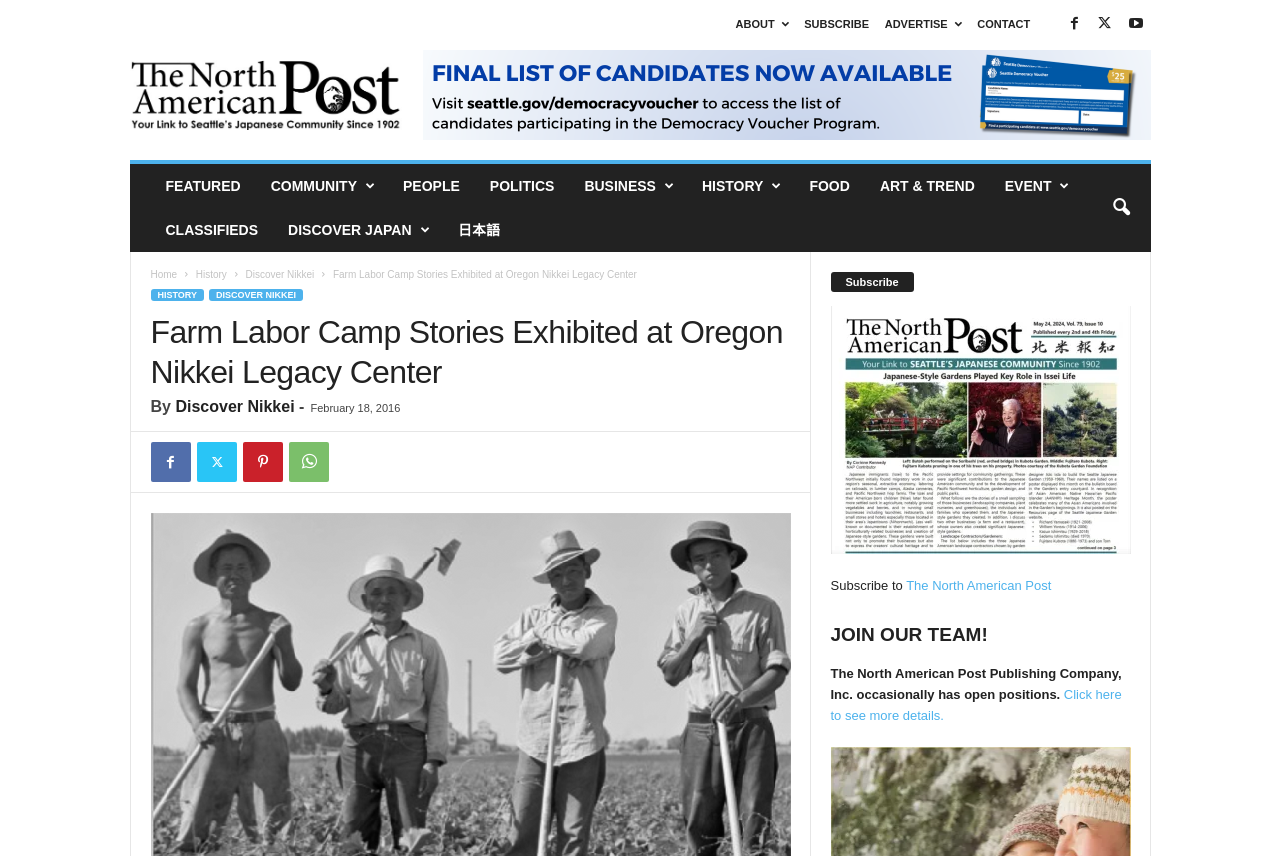Please find the bounding box coordinates (top-left x, top-left y, bottom-right x, bottom-right y) in the screenshot for the UI element described as follows: parent_node: Add to wishlist aria-label="Wishlist"

None